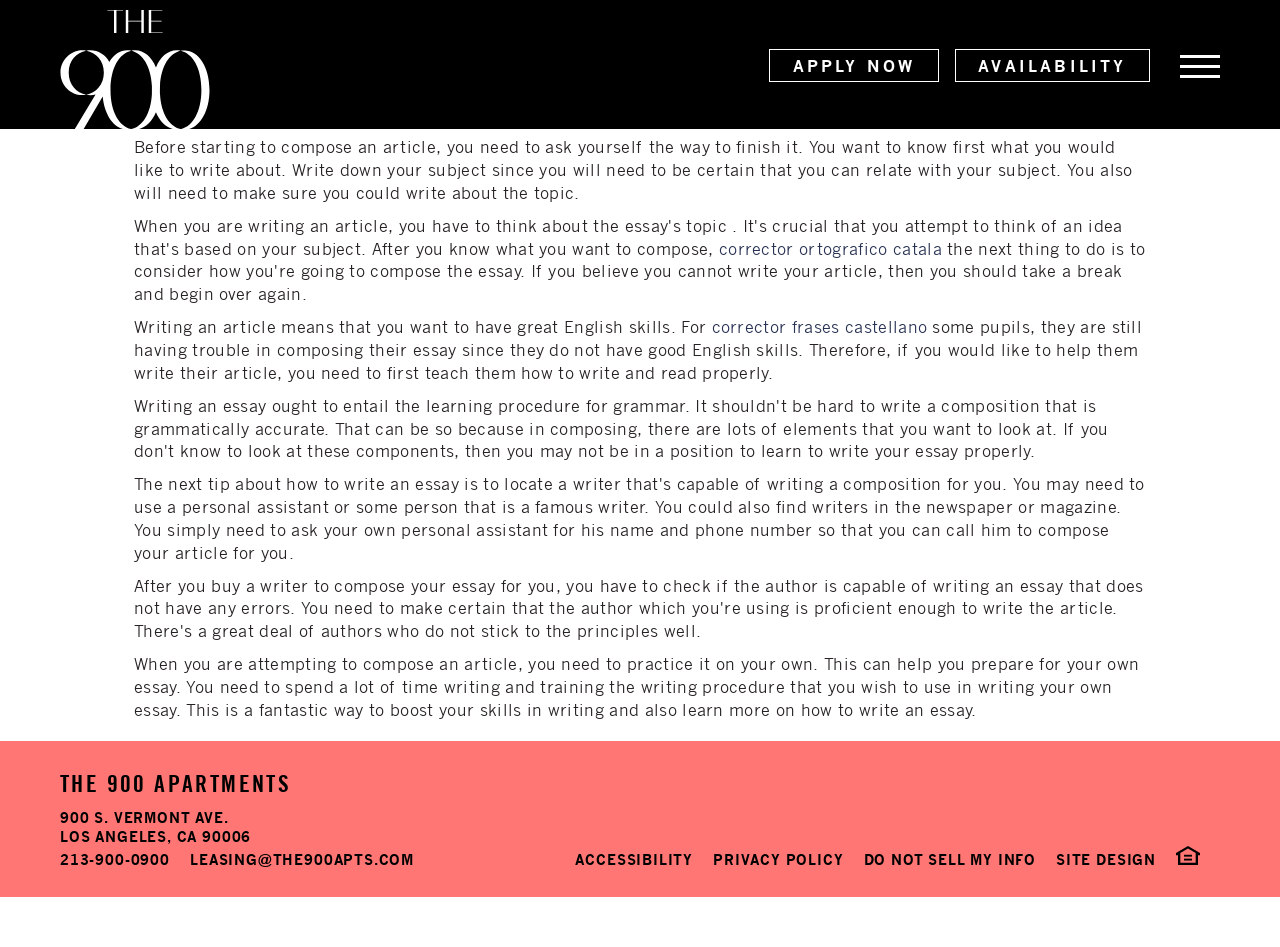Please give a one-word or short phrase response to the following question: 
What is the address of The 900 Apartments?

900 S. VERMONT AVE. LOS ANGELES, CA 90006